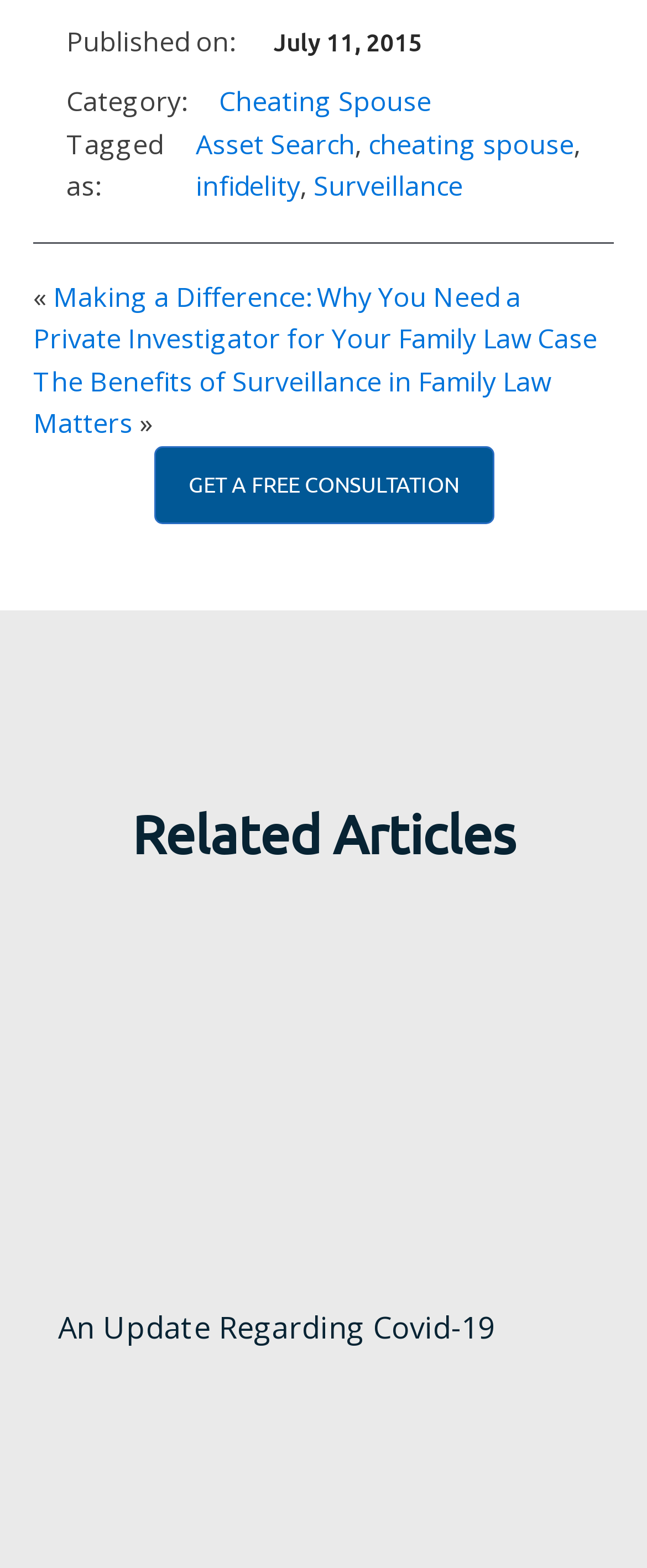Identify the bounding box coordinates of the specific part of the webpage to click to complete this instruction: "View 'The Benefits of Surveillance in Family Law Matters'".

[0.051, 0.232, 0.851, 0.282]